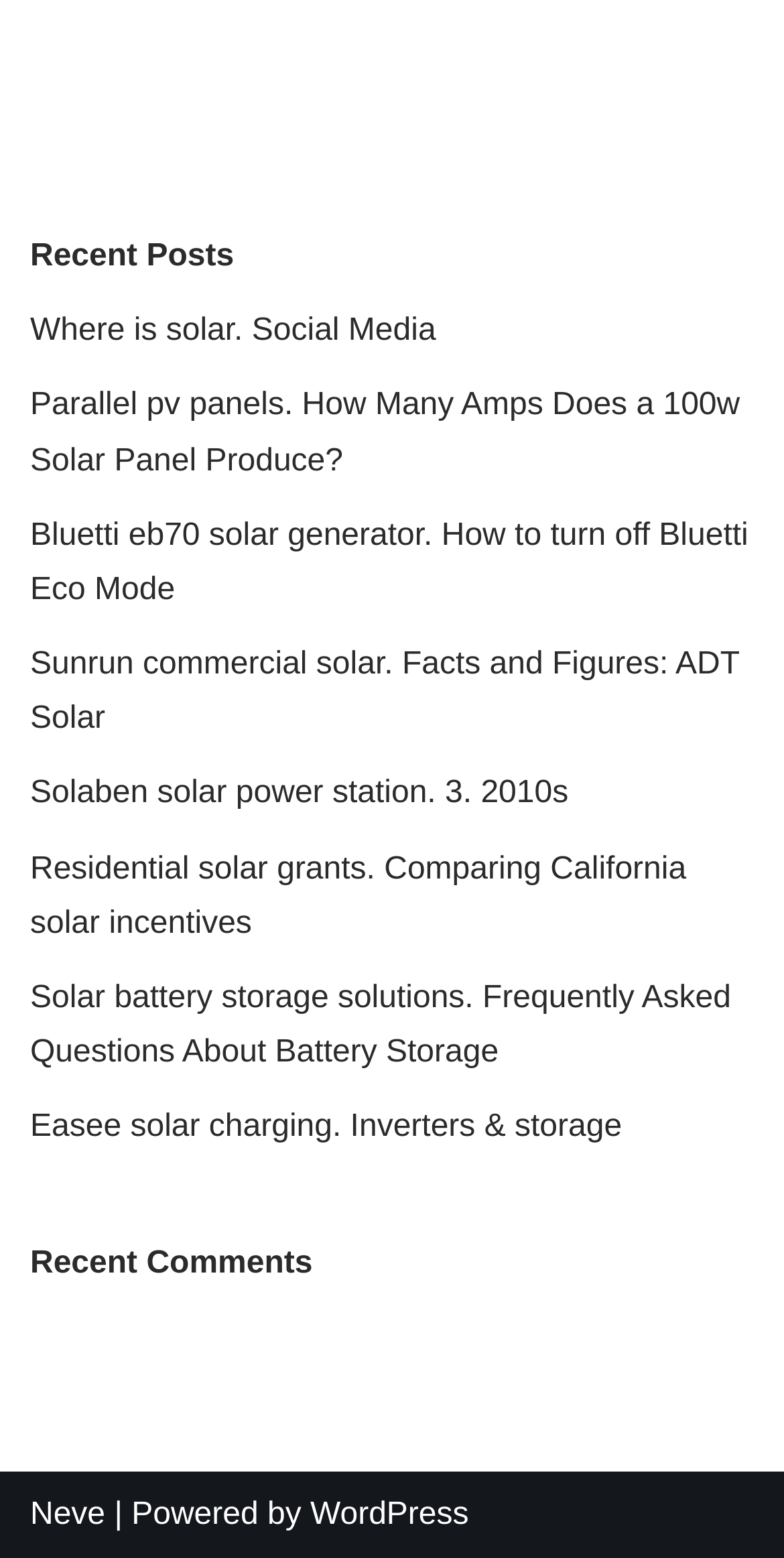What is the name of the theme or template used by this website?
Look at the image and respond with a one-word or short-phrase answer.

Neve